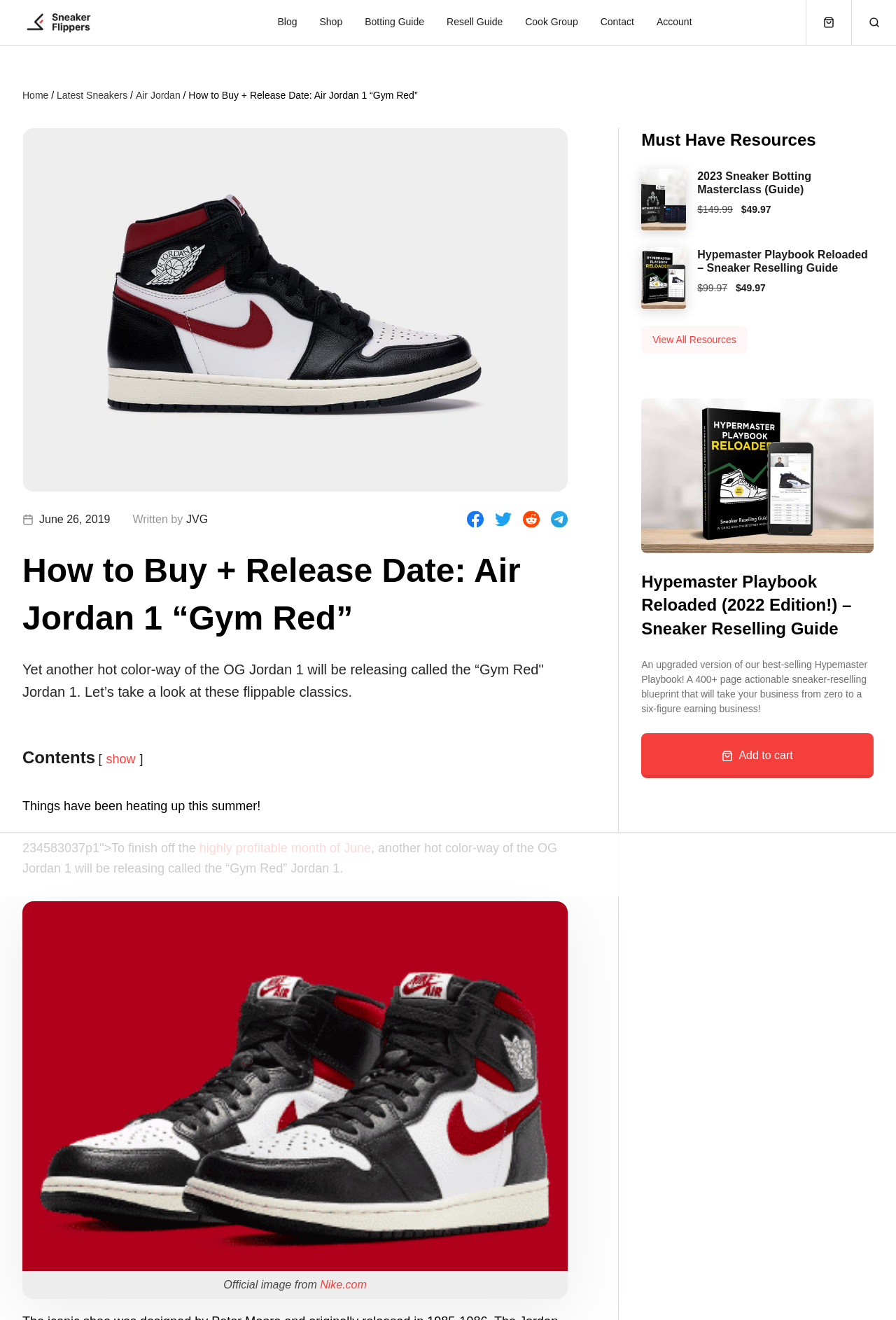Using the format (top-left x, top-left y, bottom-right x, bottom-right y), and given the element description, identify the bounding box coordinates within the screenshot: David F

None